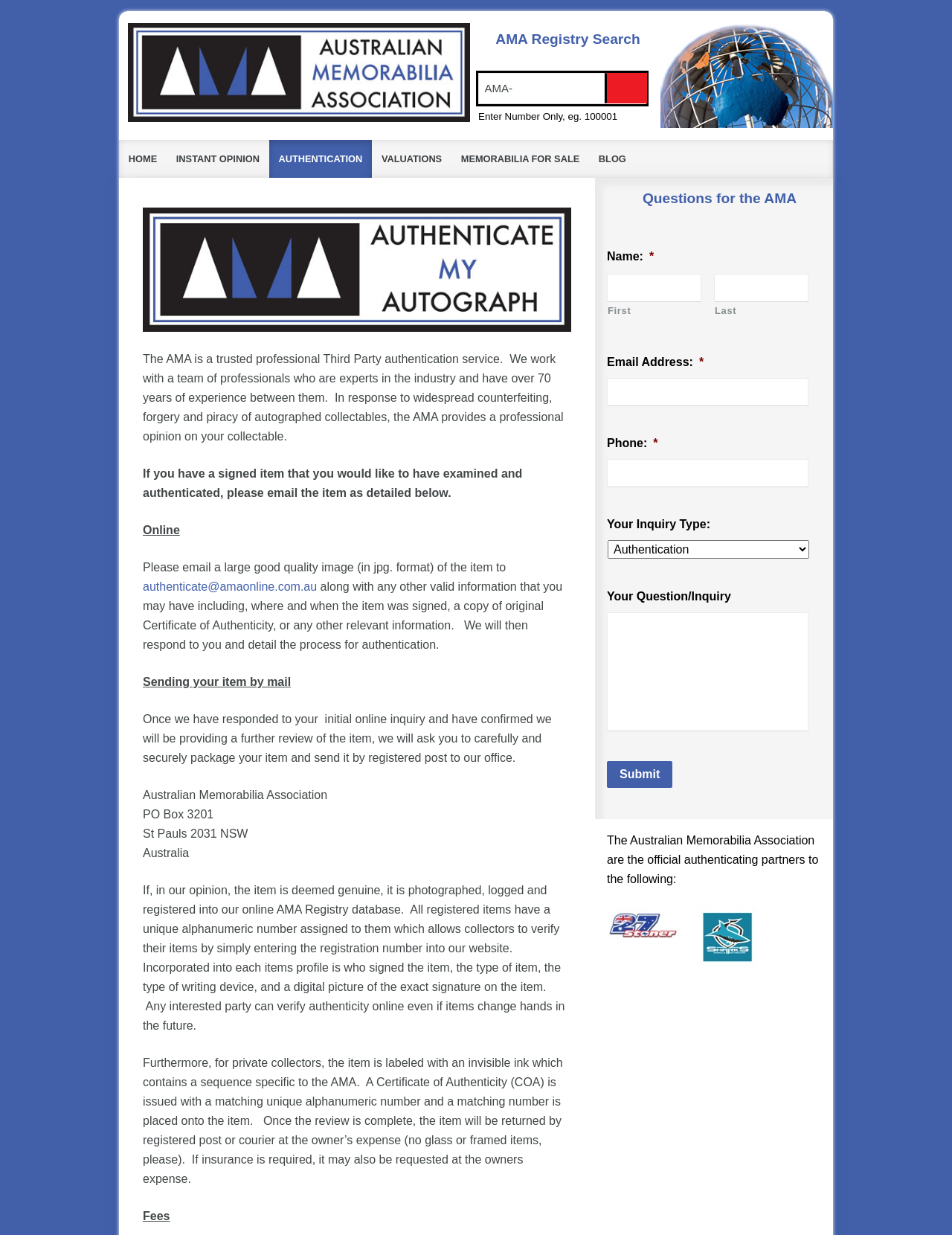Please pinpoint the bounding box coordinates for the region I should click to adhere to this instruction: "Enter email address".

[0.637, 0.306, 0.849, 0.329]